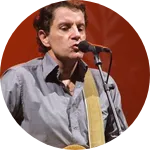What genre of music is the artist associated with?
Refer to the image and respond with a one-word or short-phrase answer.

Alternative and rock